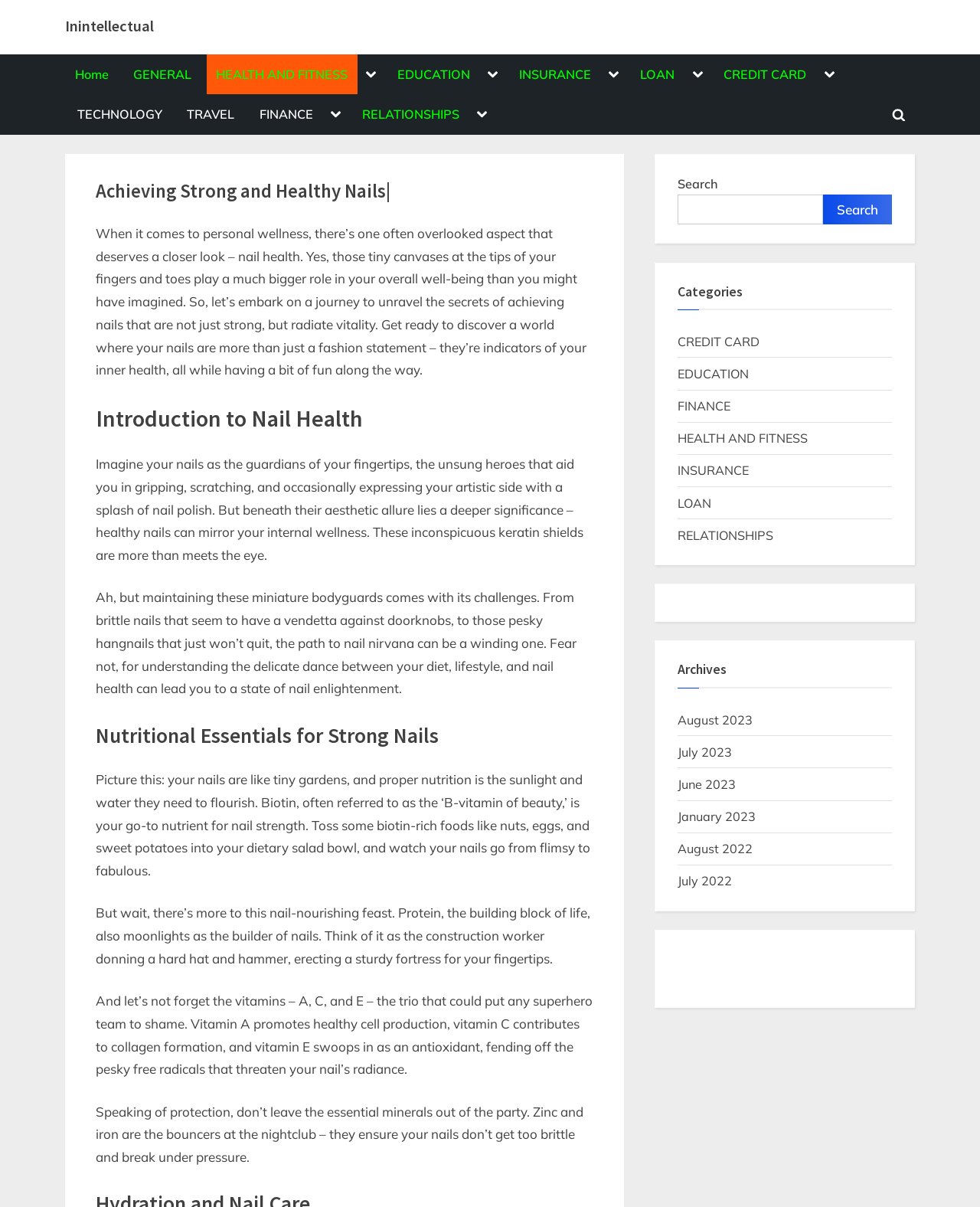How many main categories are in the navigation menu?
Please answer the question as detailed as possible.

By counting the main categories in the navigation menu, I found that there are 6 main categories: GENERAL, HEALTH AND FITNESS, EDUCATION, INSURANCE, LOAN, and CREDIT CARD.